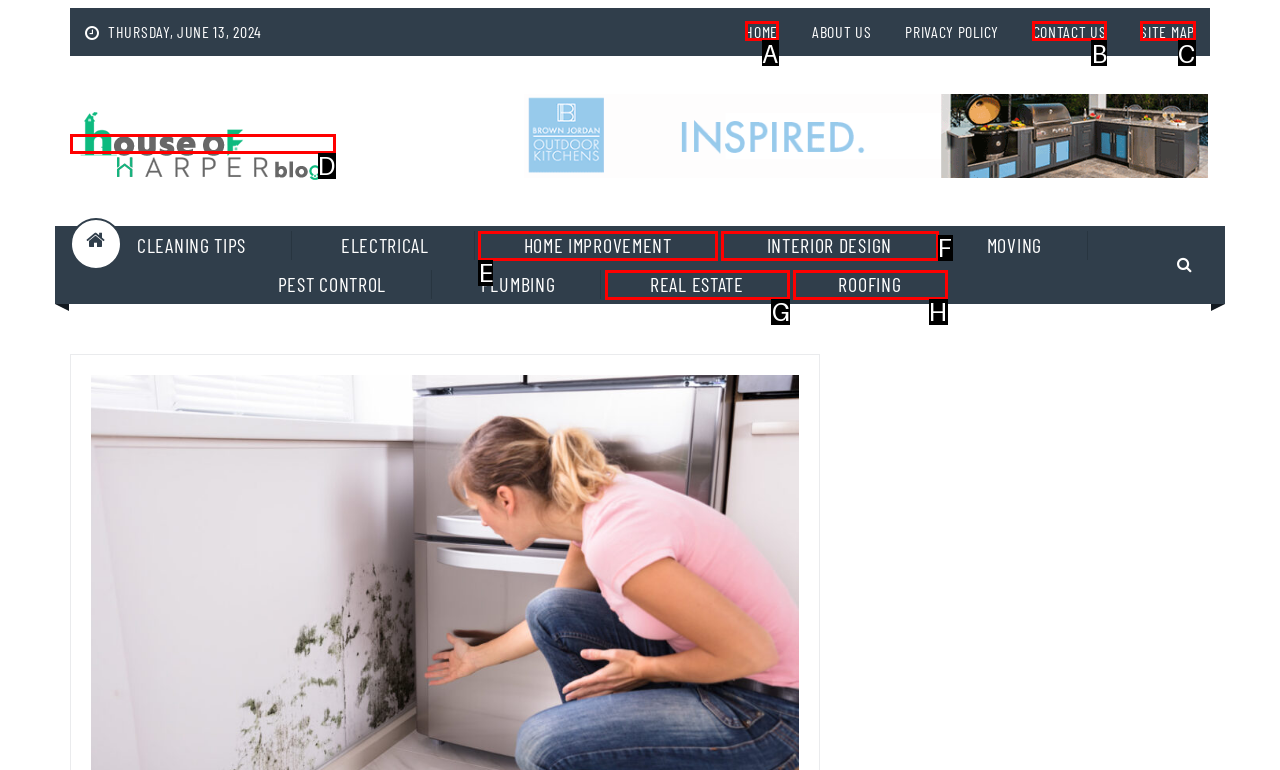Identify the HTML element that corresponds to the description: Home Provide the letter of the matching option directly from the choices.

A